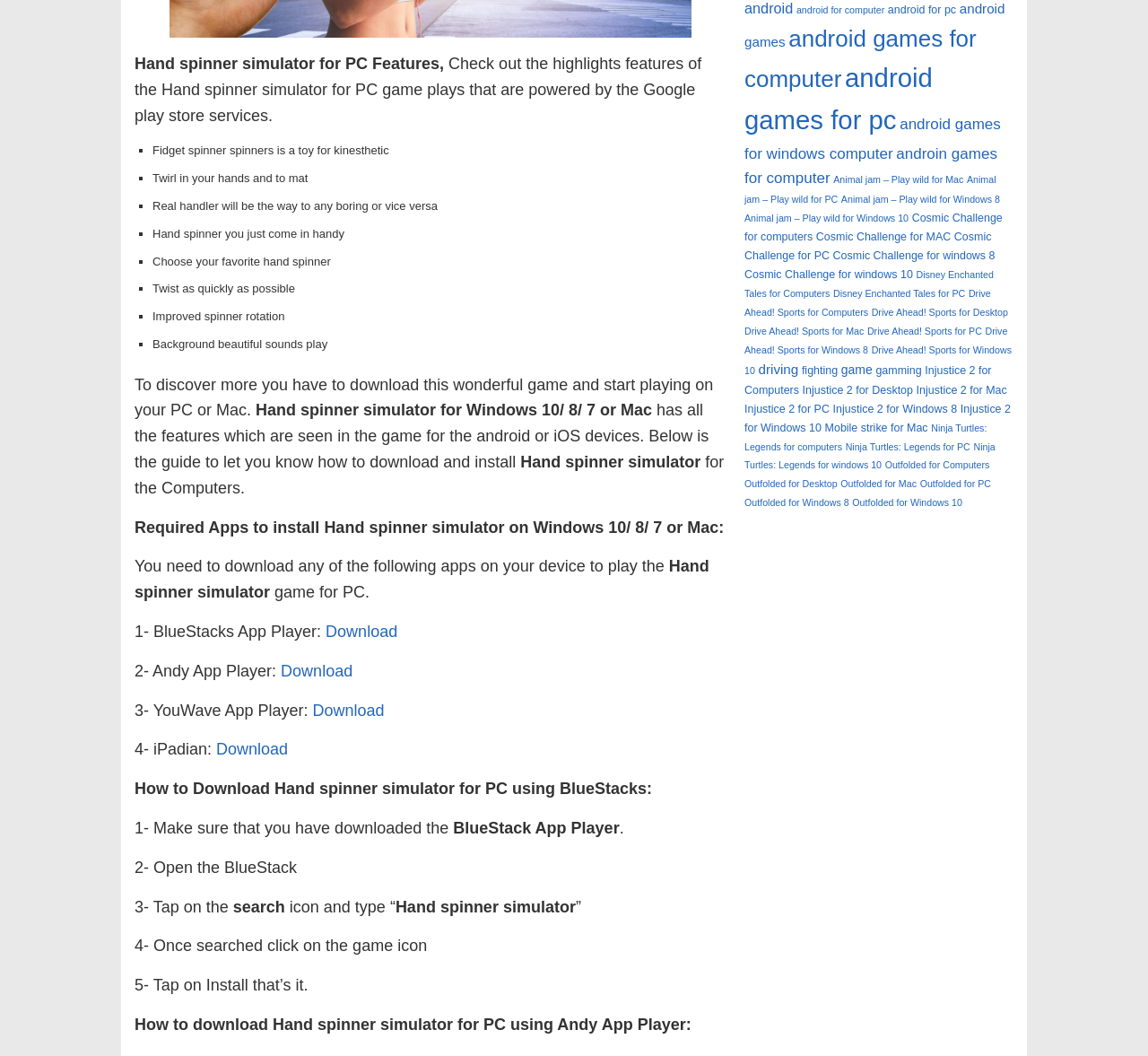Determine the bounding box coordinates for the area that should be clicked to carry out the following instruction: "Download YouWave App Player".

[0.272, 0.664, 0.335, 0.681]